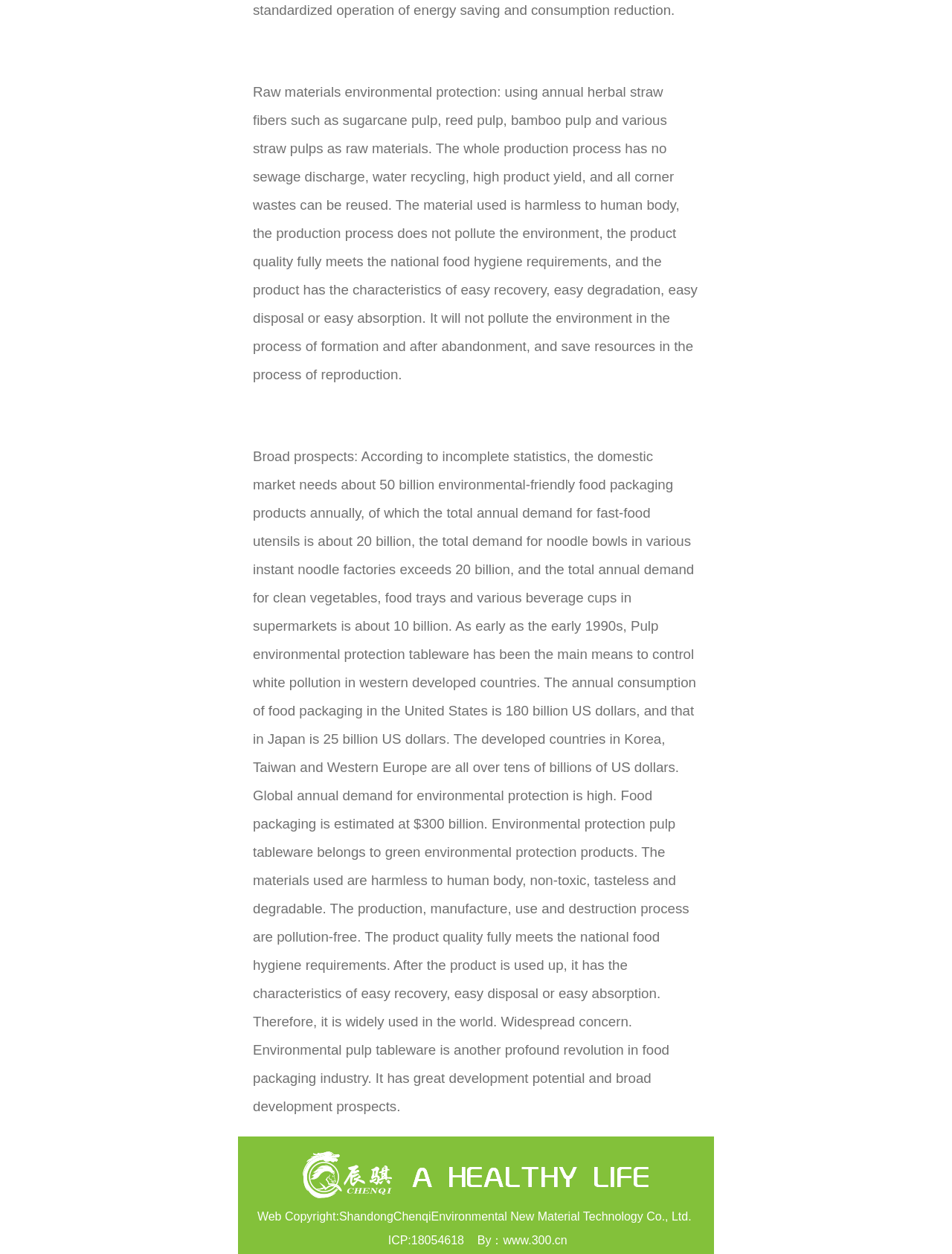Provide the bounding box coordinates of the HTML element this sentence describes: "ICP:18054618". The bounding box coordinates consist of four float numbers between 0 and 1, i.e., [left, top, right, bottom].

[0.404, 0.984, 0.491, 0.994]